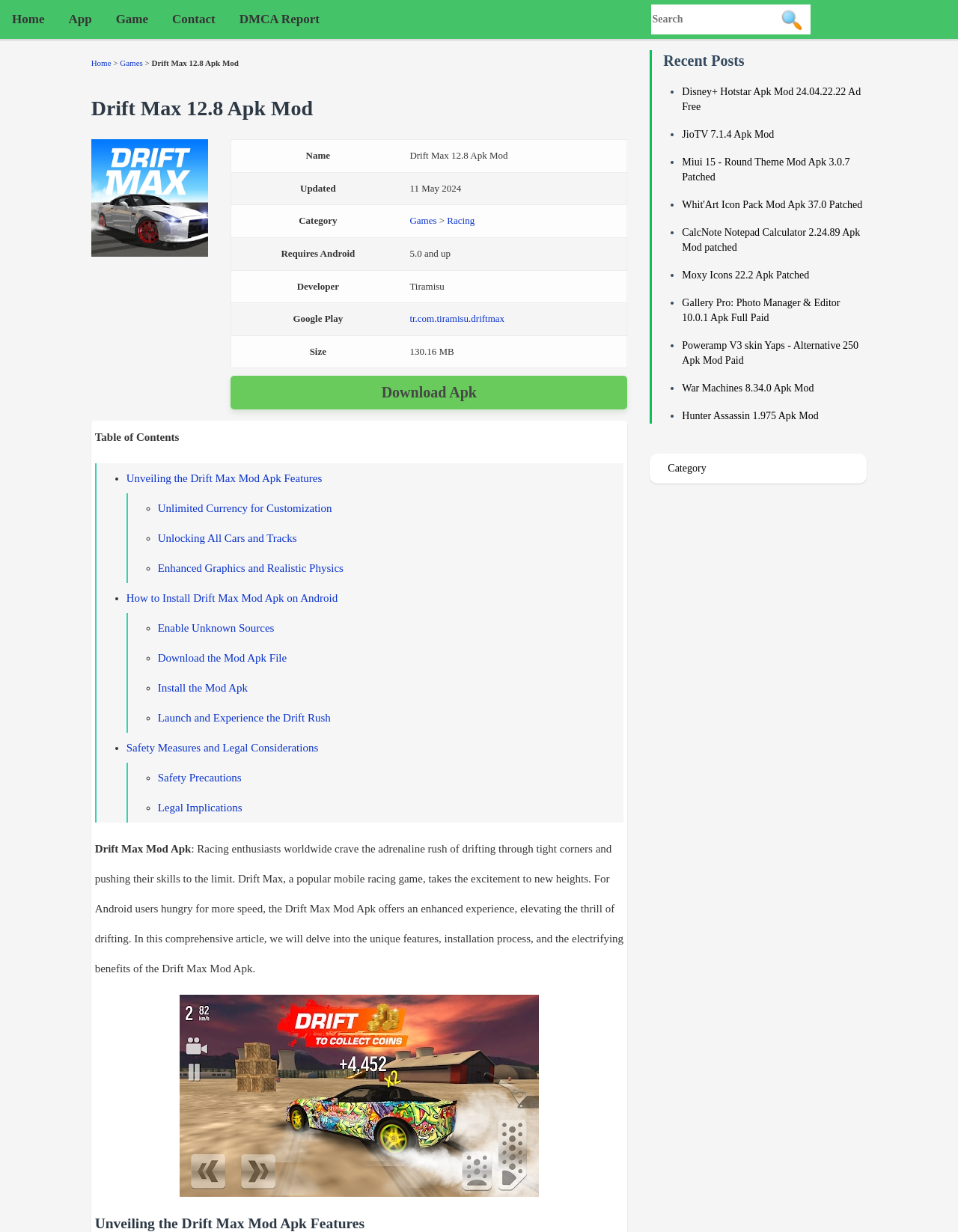What is the developer of the Drift Max game?
Please use the image to provide a one-word or short phrase answer.

Tiramisu